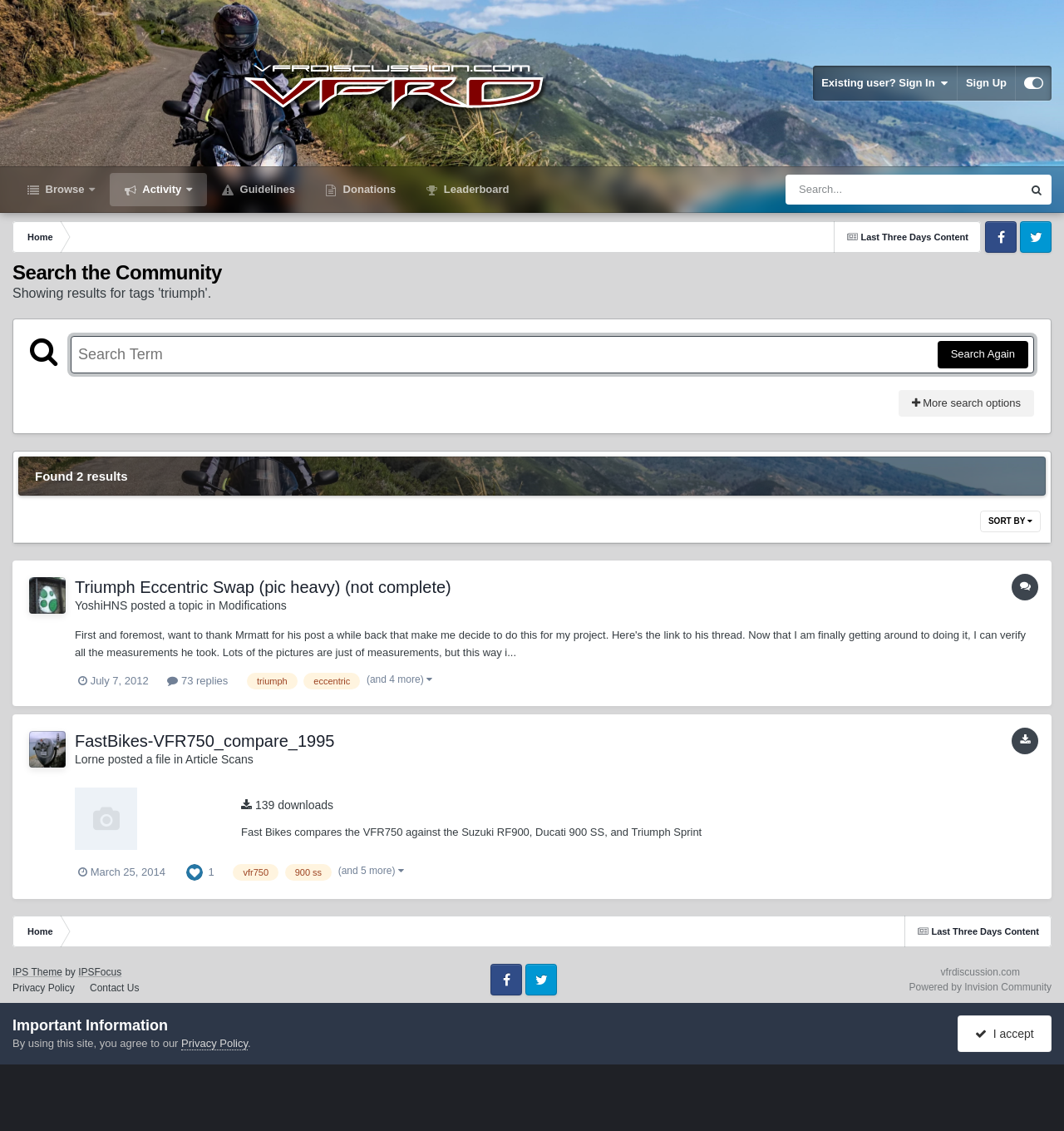What is the category of the second result?
Use the image to give a comprehensive and detailed response to the question.

I found the category by looking at the link element that says 'Article Scans' next to the text 'posted a file in'.